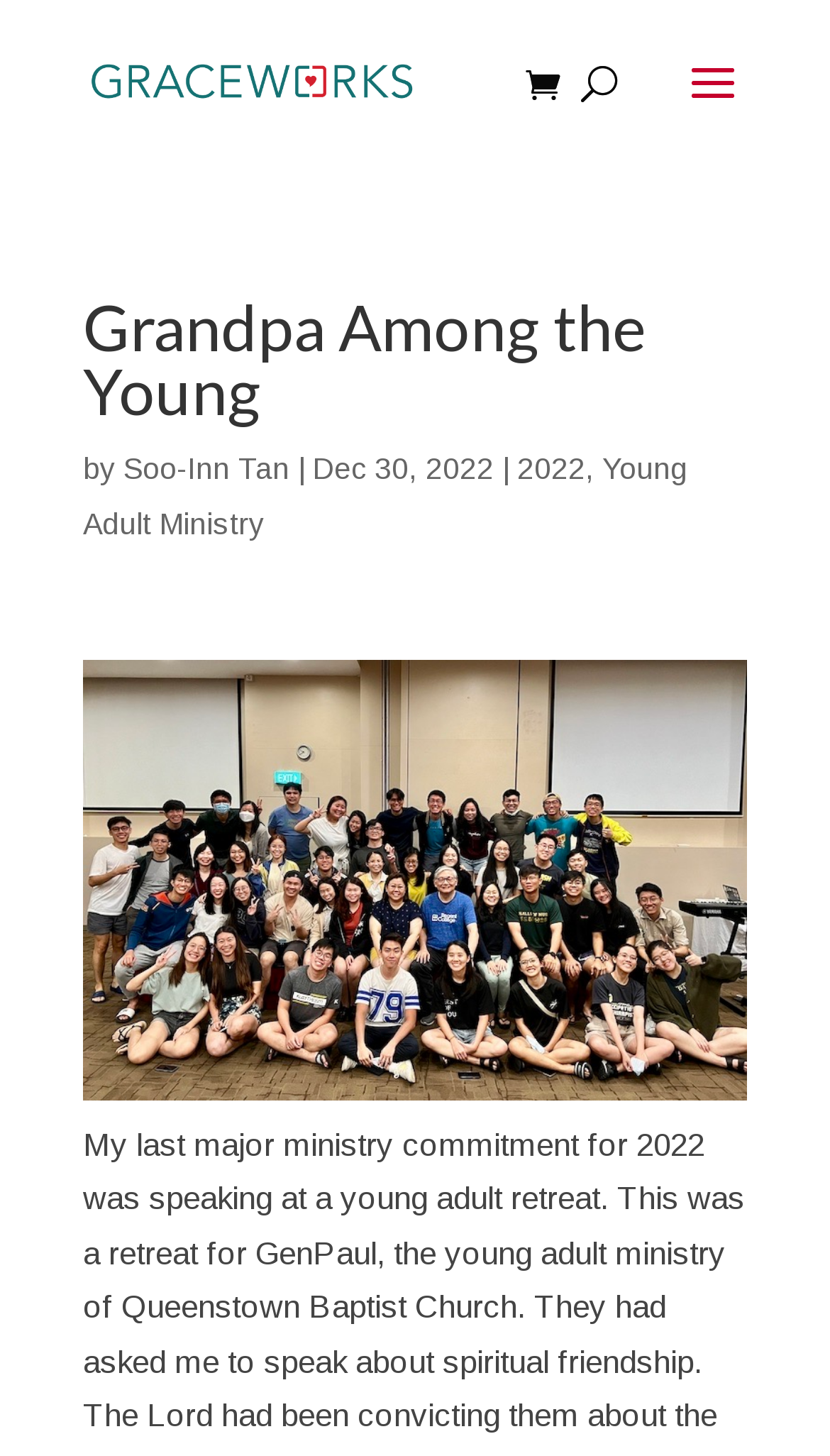Please reply to the following question with a single word or a short phrase:
What is the category of the article?

Young Adult Ministry